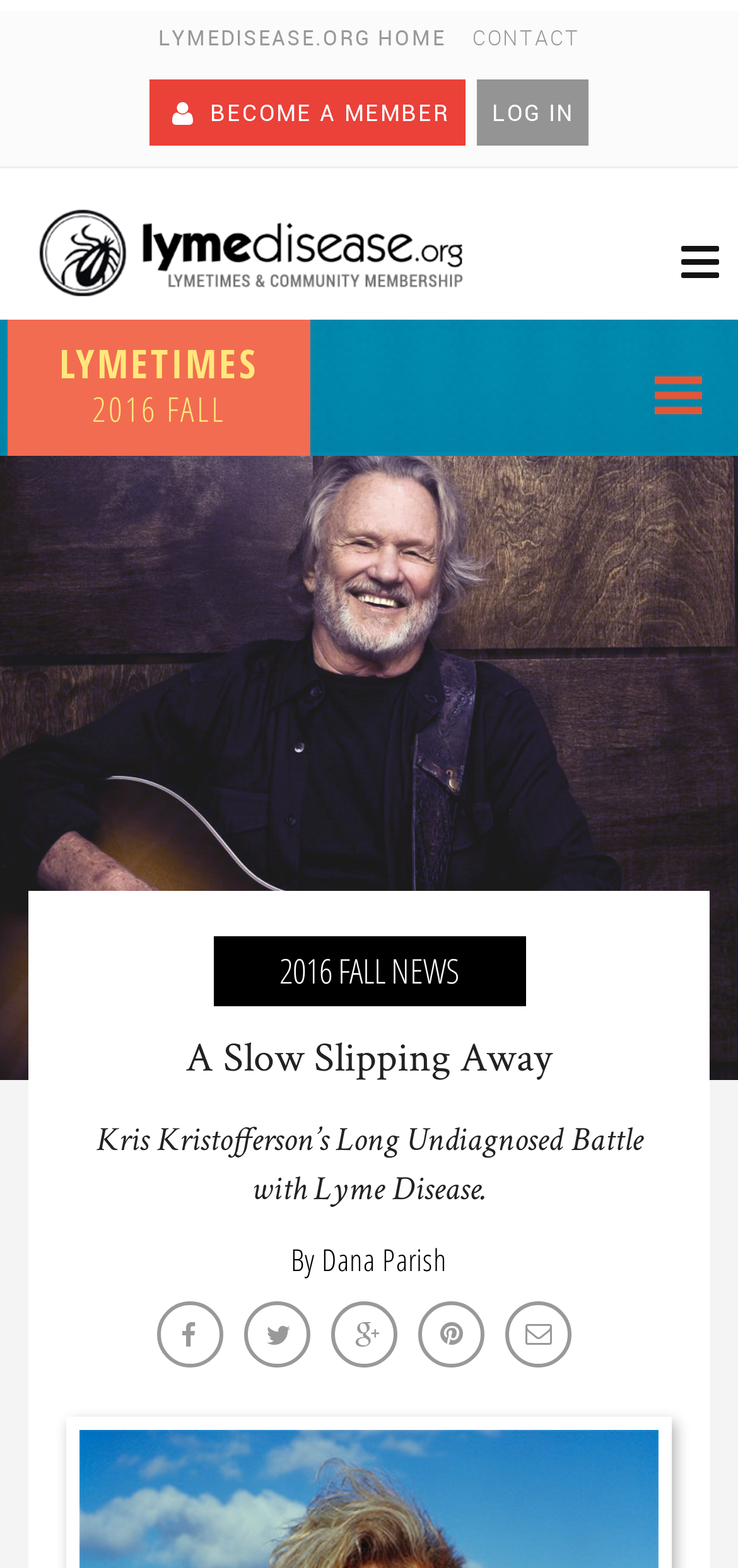Create an elaborate caption for the webpage.

The webpage is about Kris Kristofferson's battle with Lyme Disease, which was initially misdiagnosed as Alzheimer's. At the top left of the page, there are several links, including "LYMEDISEASE.ORG HOME", "CONTACT", and "BECOME A MEMBER", which are positioned horizontally next to each other. To the right of these links, there is a "LOG IN" link and a "Toggle navigation" button.

Below these links, there is a large article section that takes up most of the page. The article has a heading that reads "A Slow Slipping Away Kris Kristofferson’s Long Undiagnosed Battle with Lyme Disease." Below the heading, there is a byline "By Dana Parish". The article itself is not summarized here, but it appears to be a lengthy piece of text.

To the left of the article, there are several links, including "LYMETIMES 2016 FALL" and "Menu", which are positioned vertically. There is also a link with no text, which is positioned above the article.

At the bottom of the article, there are several social media links, represented by icons, including Facebook, Twitter, Instagram, and LinkedIn. These links are positioned horizontally next to each other.